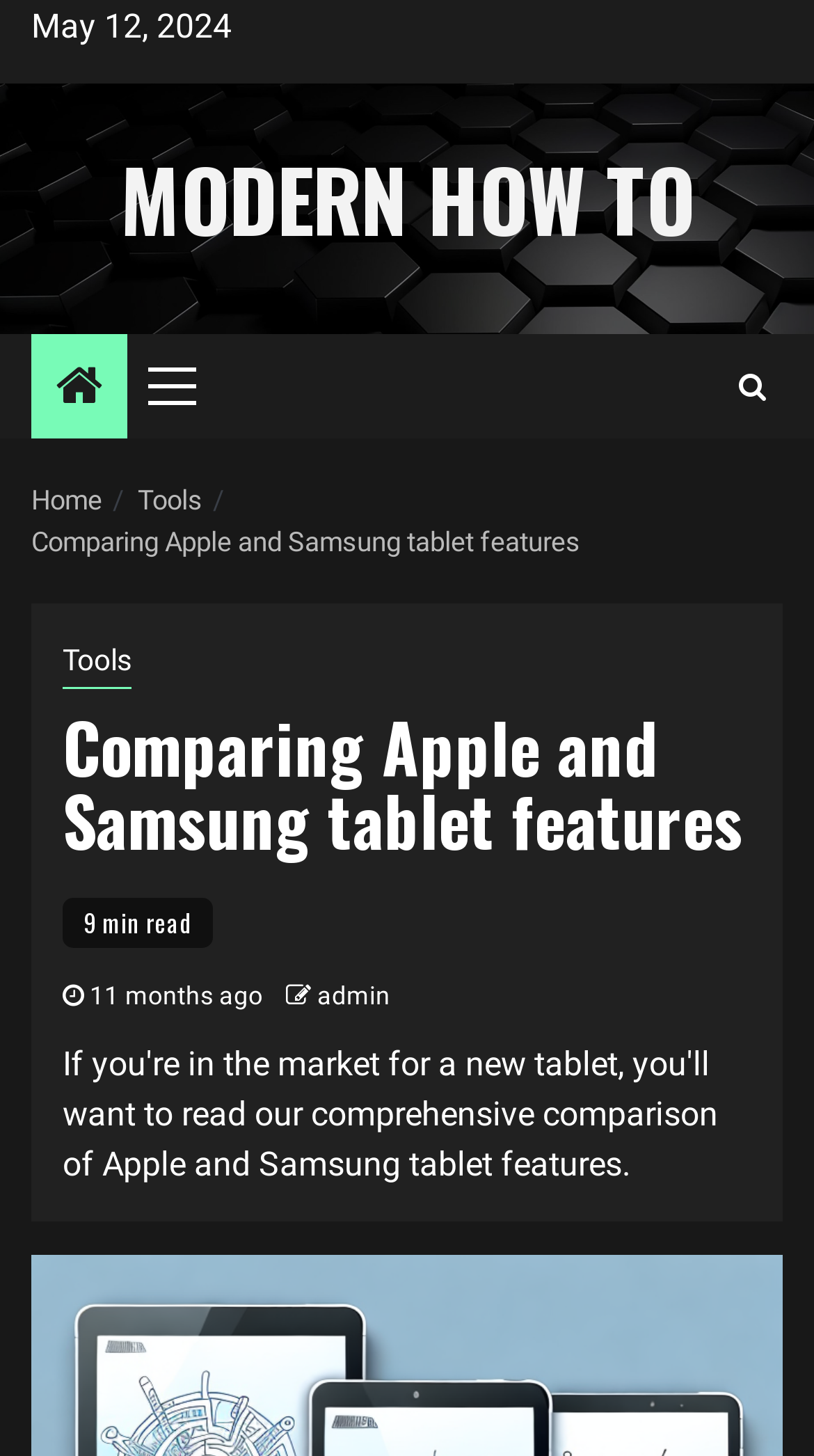Determine the coordinates of the bounding box that should be clicked to complete the instruction: "visit modern how to". The coordinates should be represented by four float numbers between 0 and 1: [left, top, right, bottom].

[0.147, 0.093, 0.853, 0.179]